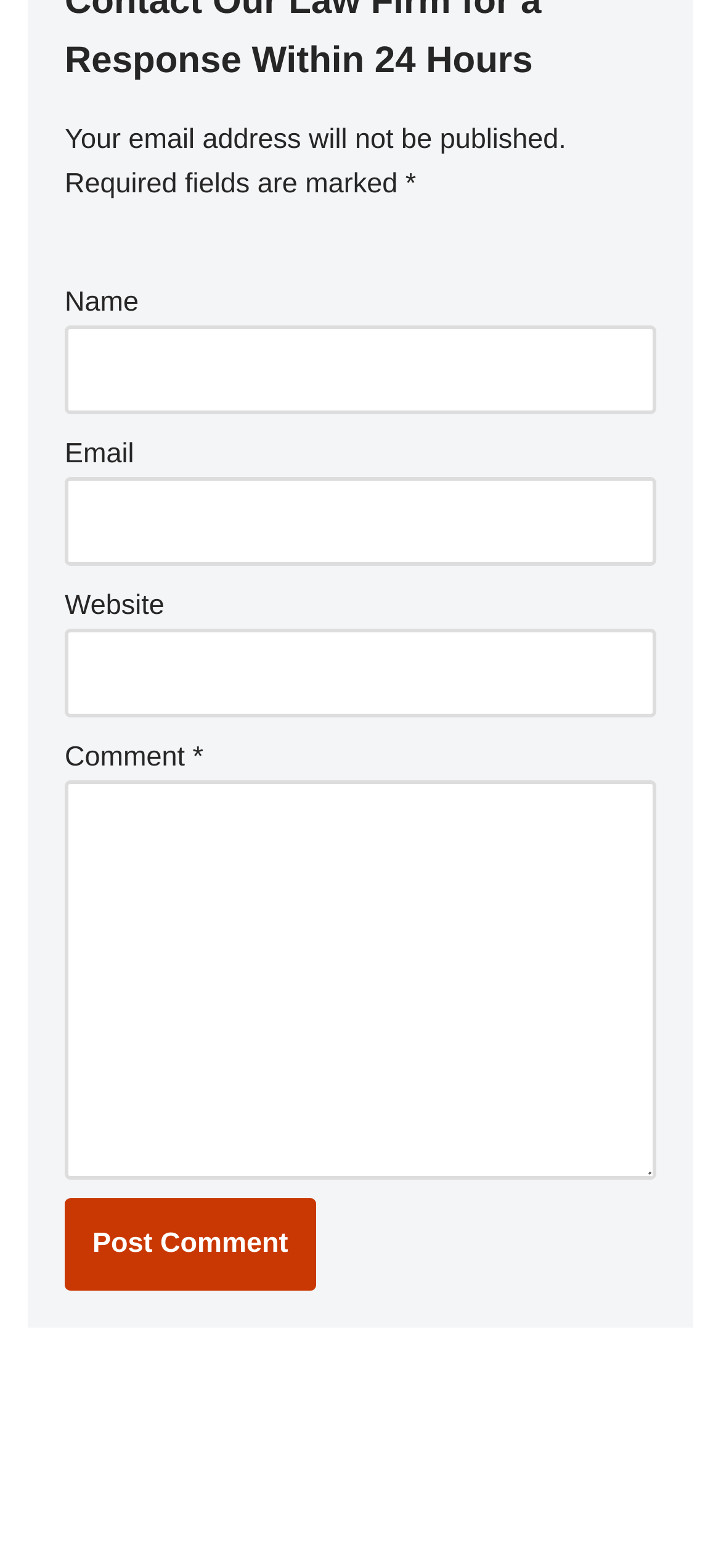Provide your answer to the question using just one word or phrase: What is the copyright year mentioned at the bottom?

2024